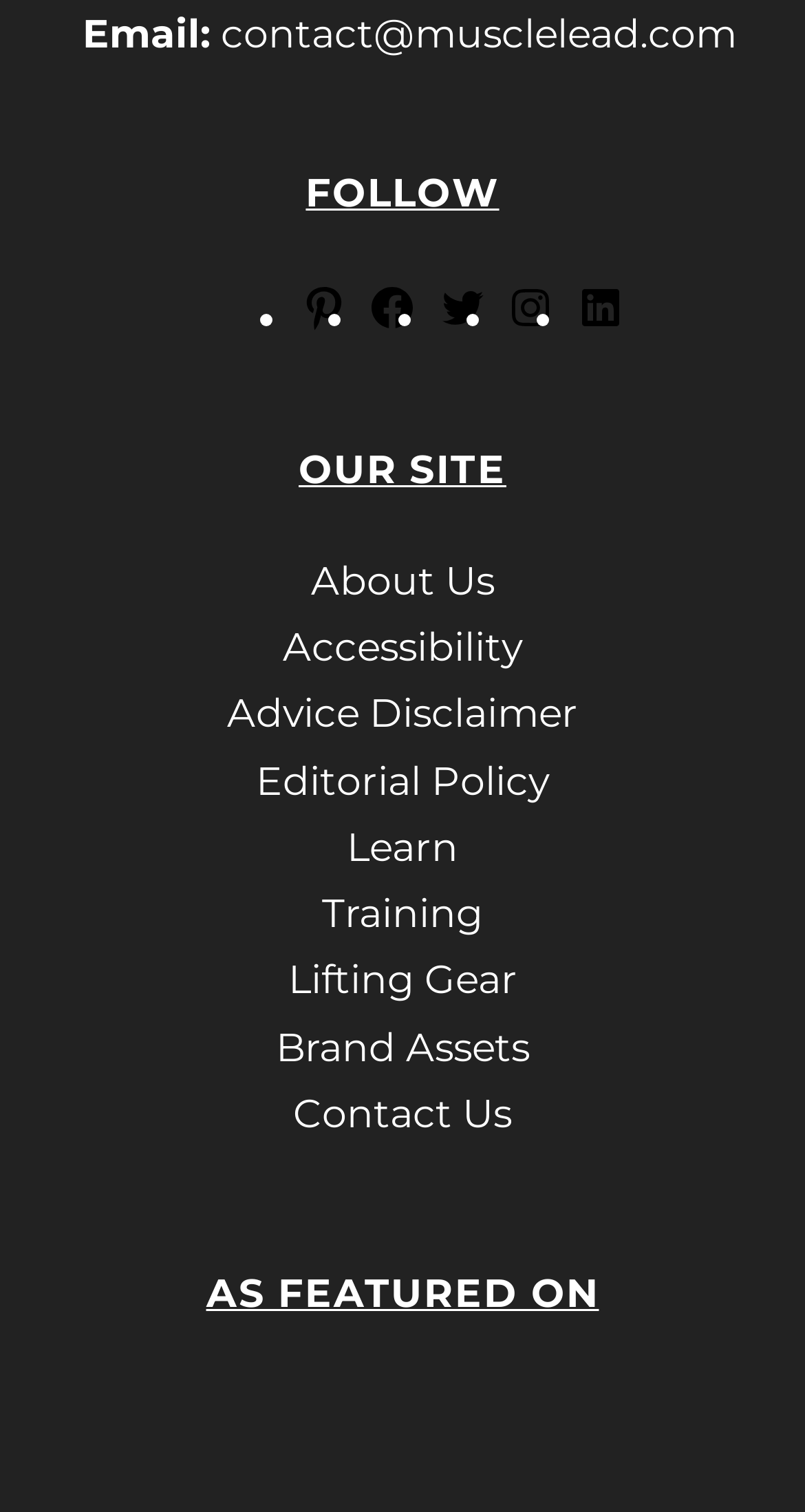Bounding box coordinates are specified in the format (top-left x, top-left y, bottom-right x, bottom-right y). All values are floating point numbers bounded between 0 and 1. Please provide the bounding box coordinate of the region this sentence describes: Editorial Policy

[0.318, 0.501, 0.682, 0.532]